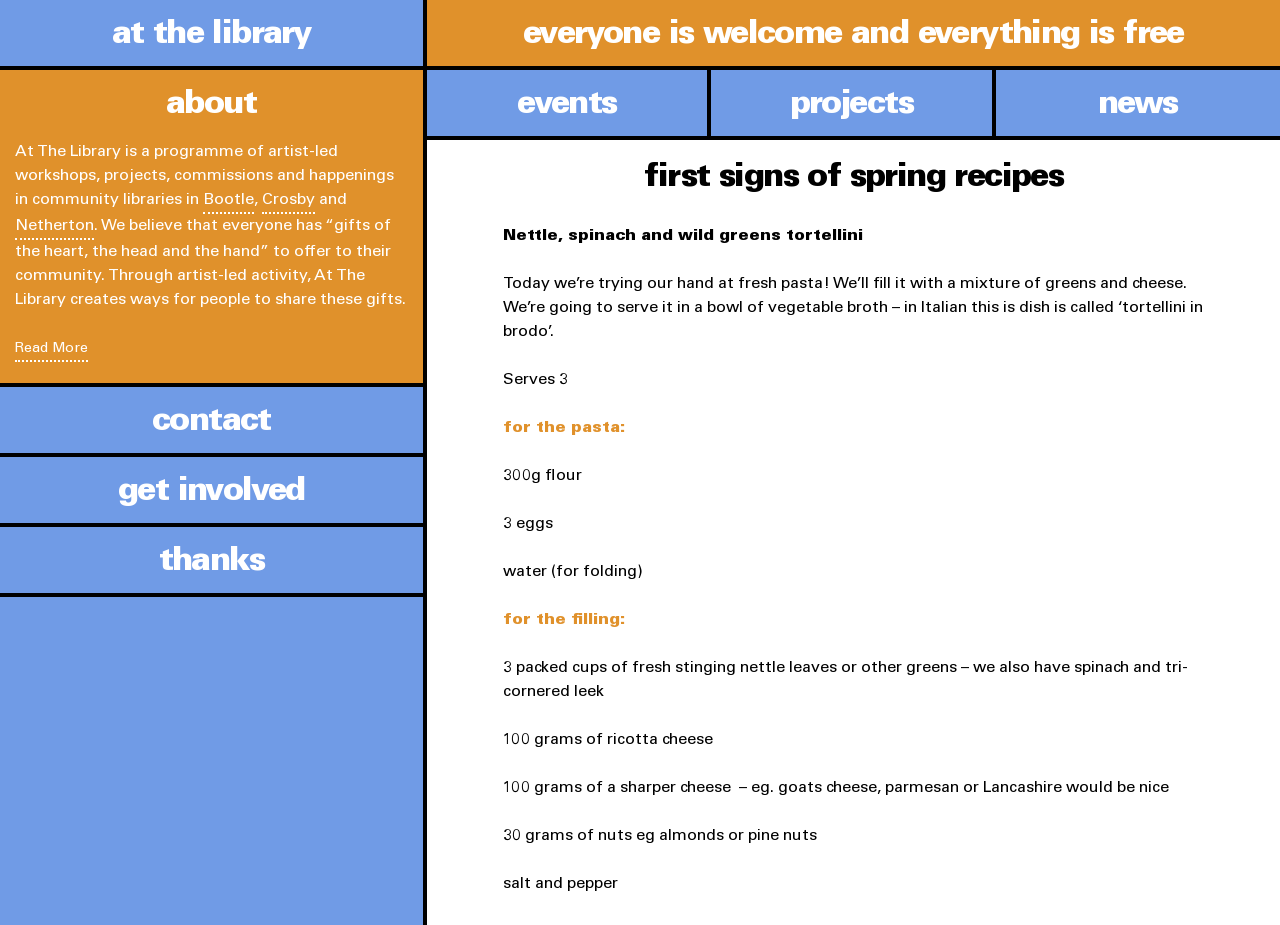Based on the visual content of the image, answer the question thoroughly: What type of recipe is being described?

Based on the text 'Nettle, spinach and wild greens tortellini' and the description of the dish being served in a bowl of vegetable broth, it is clear that the recipe being described is a type of tortellini.